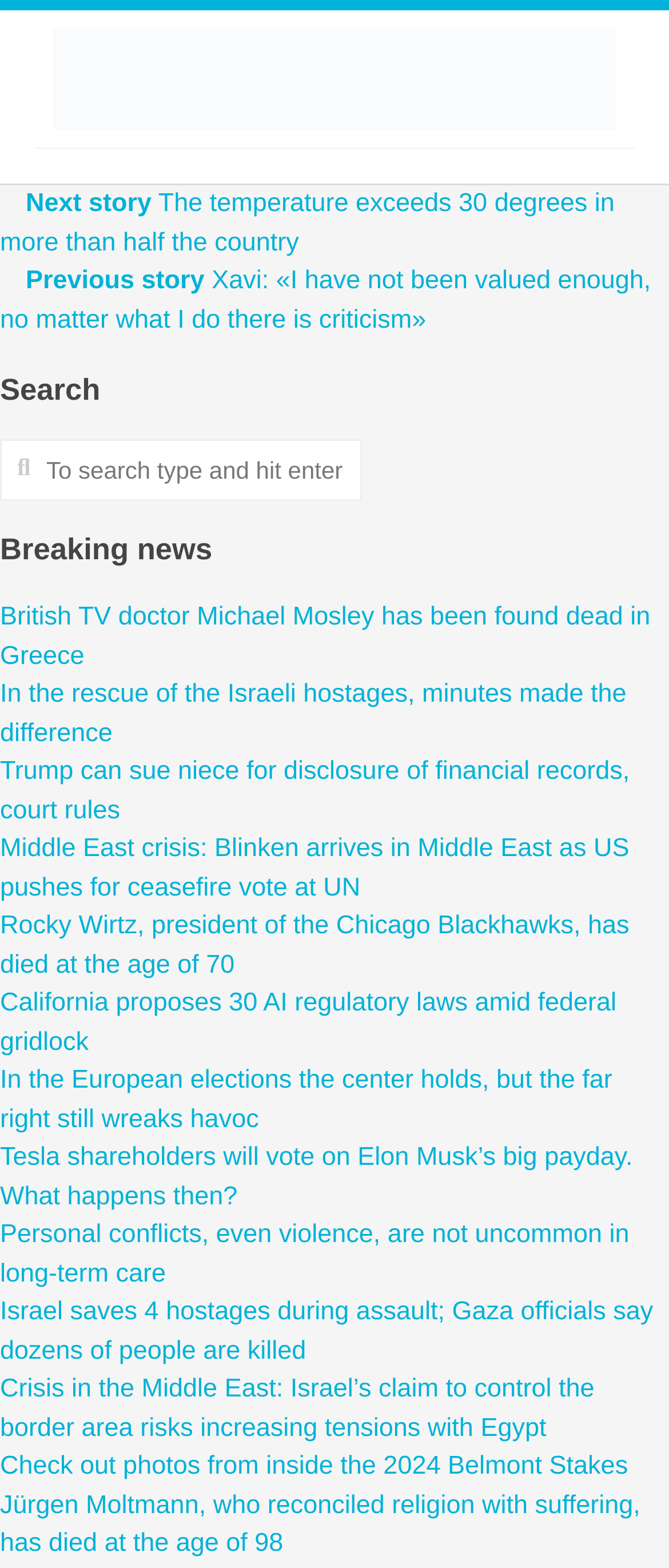Identify the main title of the webpage and generate its text content.

An ultra K mayor wants to declare the deputies who approve the Omnibus Law persona non grata